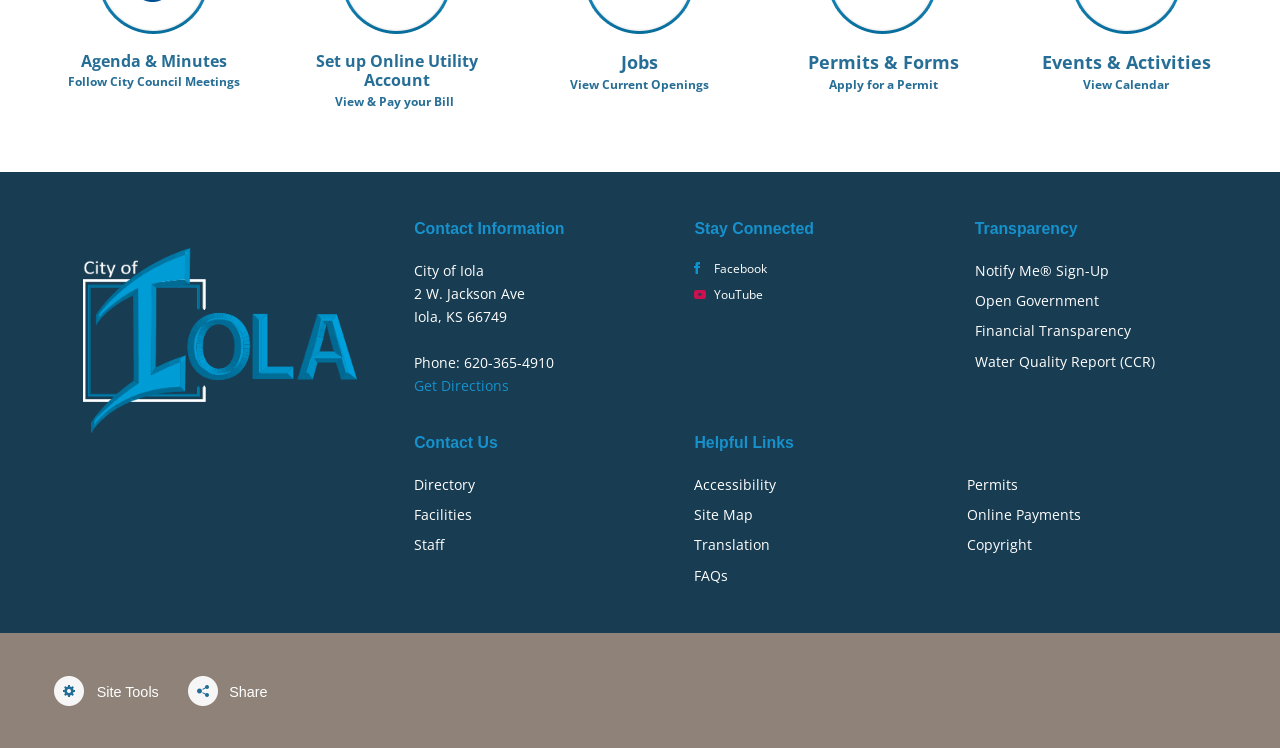What is the city of the contact information?
Answer the question using a single word or phrase, according to the image.

Iola